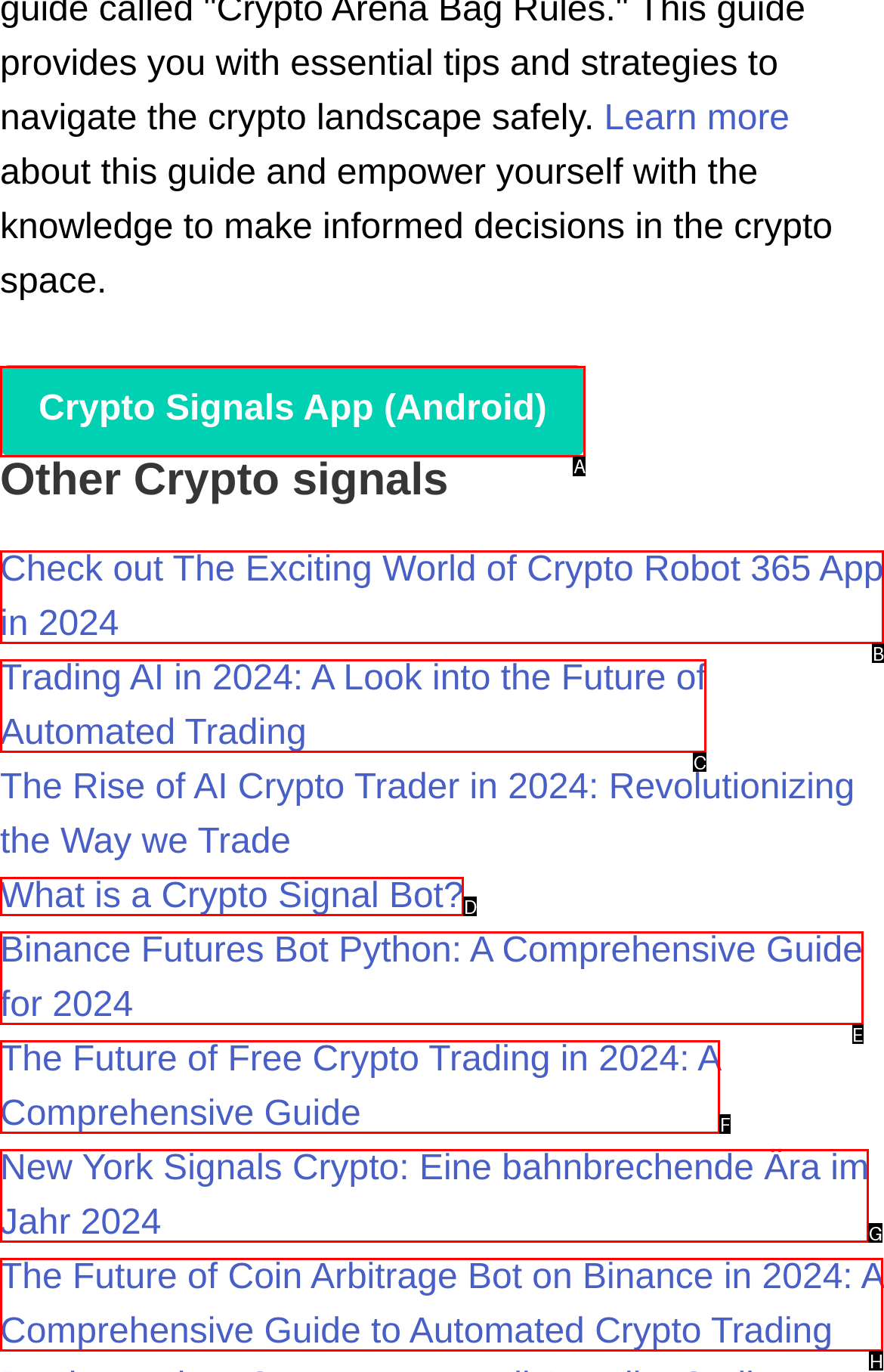Identify the HTML element to select in order to accomplish the following task: Check out opportunities in the United States
Reply with the letter of the chosen option from the given choices directly.

None